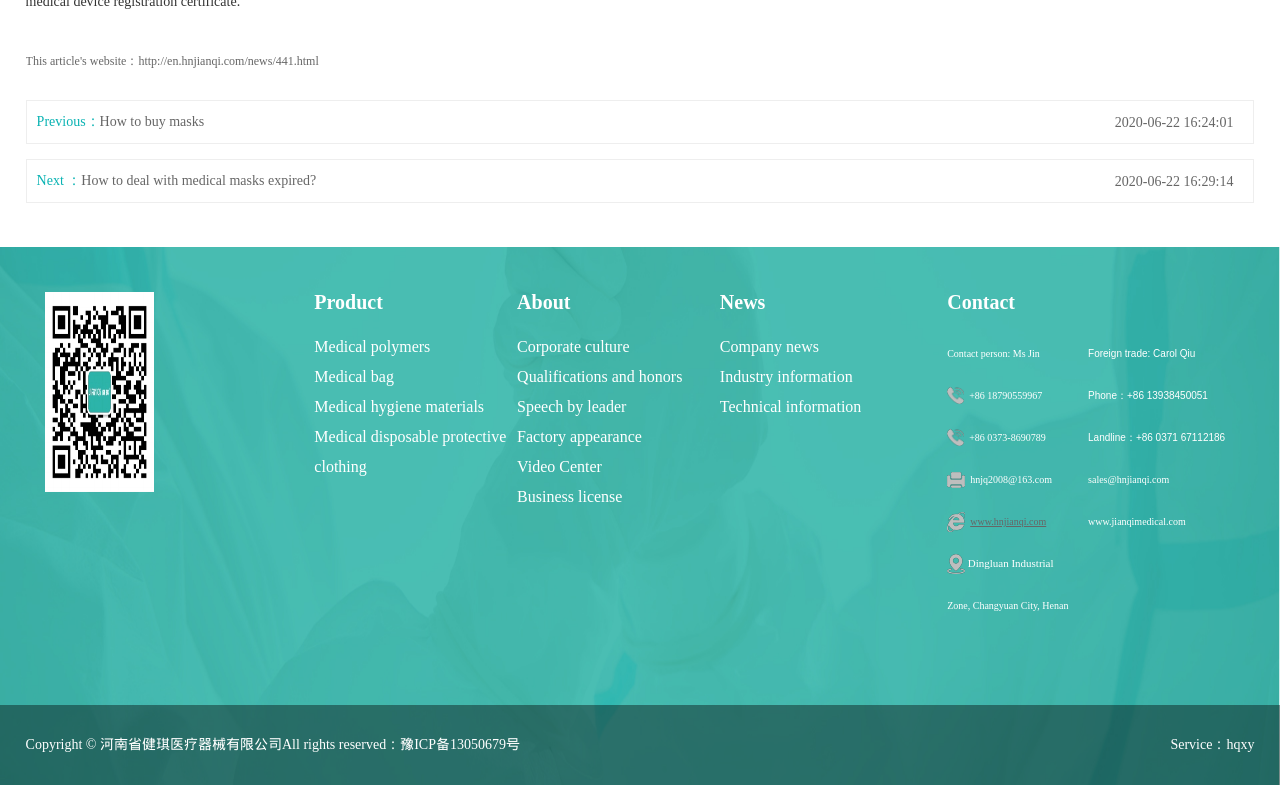Please pinpoint the bounding box coordinates for the region I should click to adhere to this instruction: "Contact Ms Jin".

[0.74, 0.423, 0.85, 0.477]